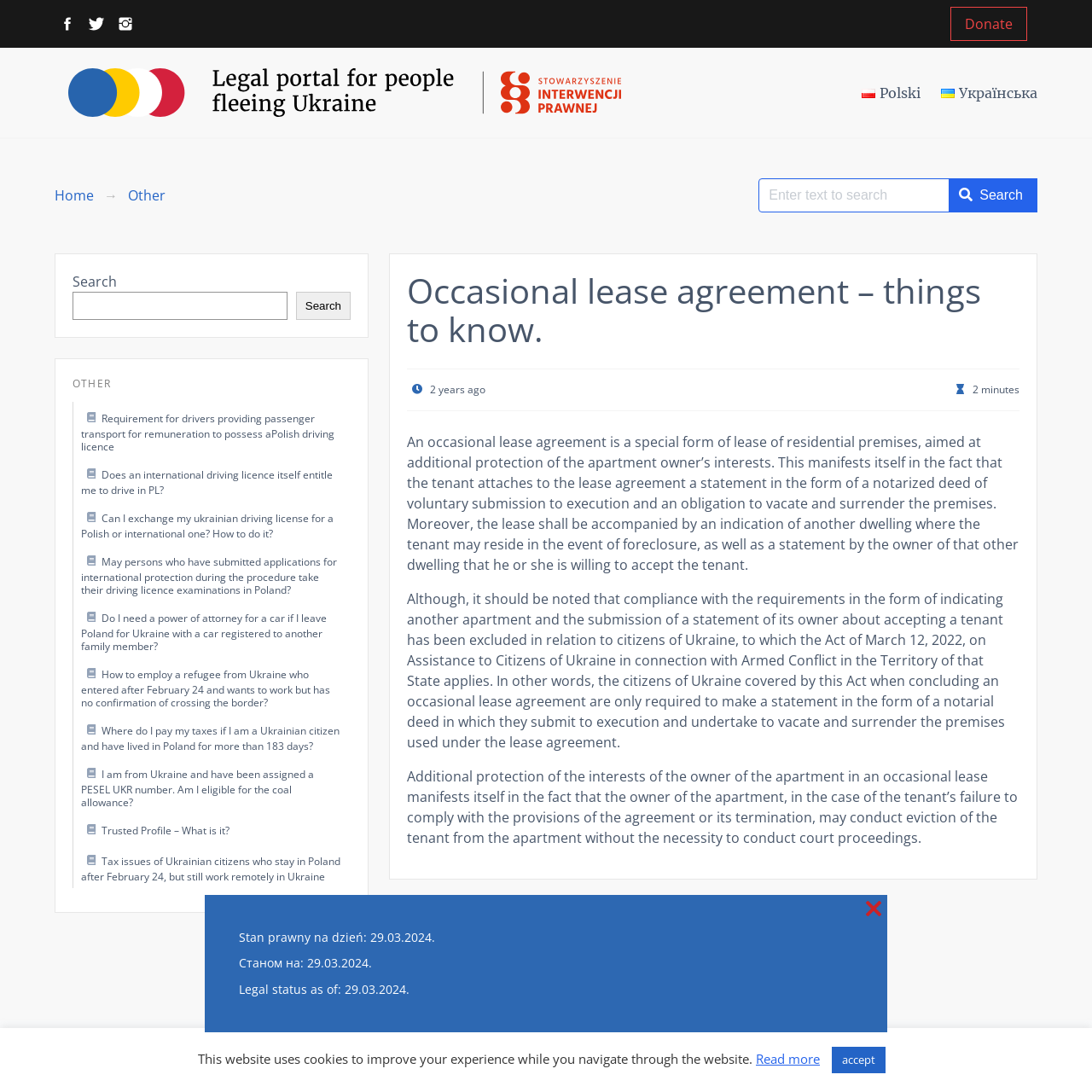What happens if the tenant fails to comply with the provisions of the agreement?
Relying on the image, give a concise answer in one word or a brief phrase.

Eviction without court proceedings